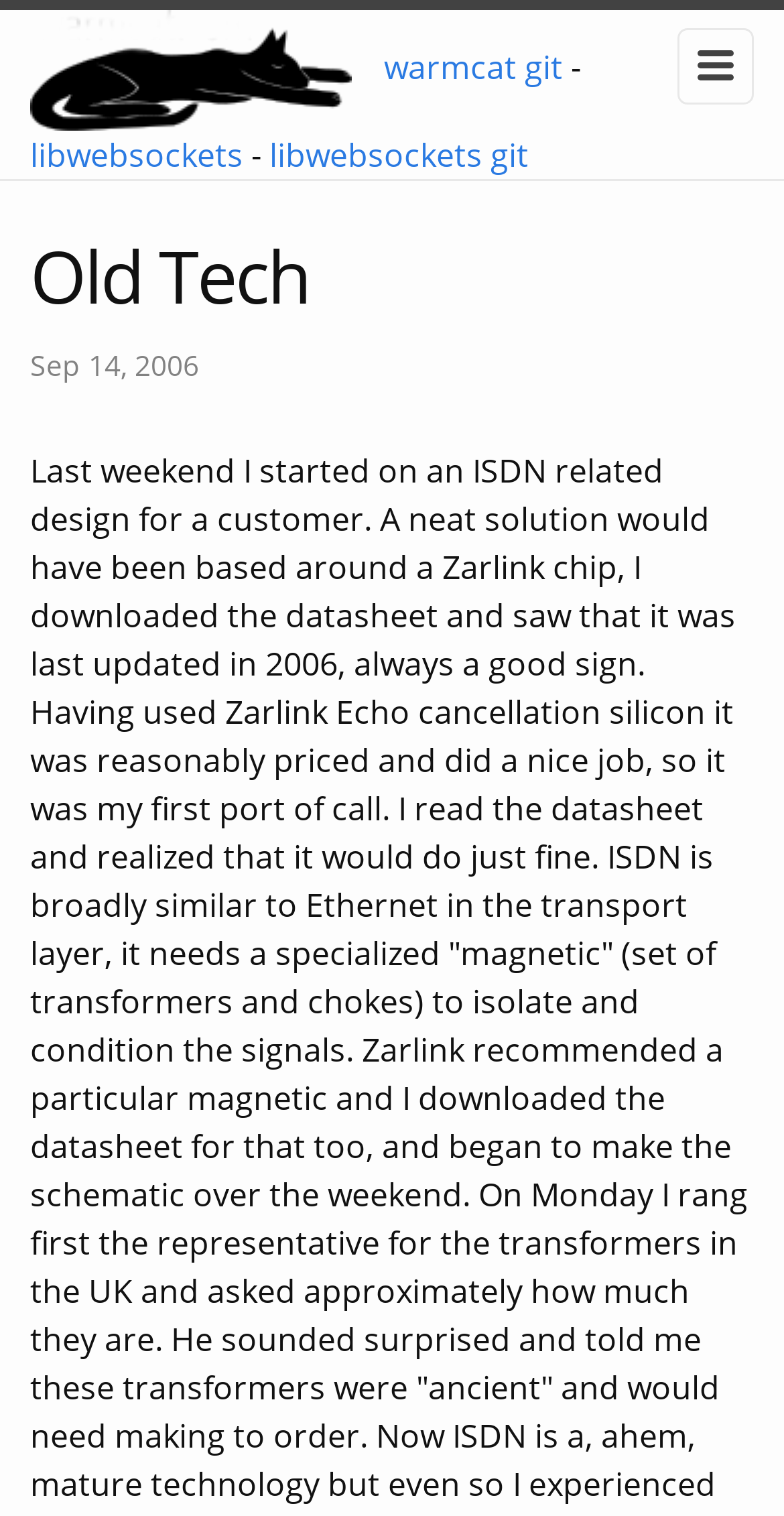Find and provide the bounding box coordinates for the UI element described here: "parent_node: LINK title="Copy Episode URL"". The coordinates should be given as four float numbers between 0 and 1: [left, top, right, bottom].

None